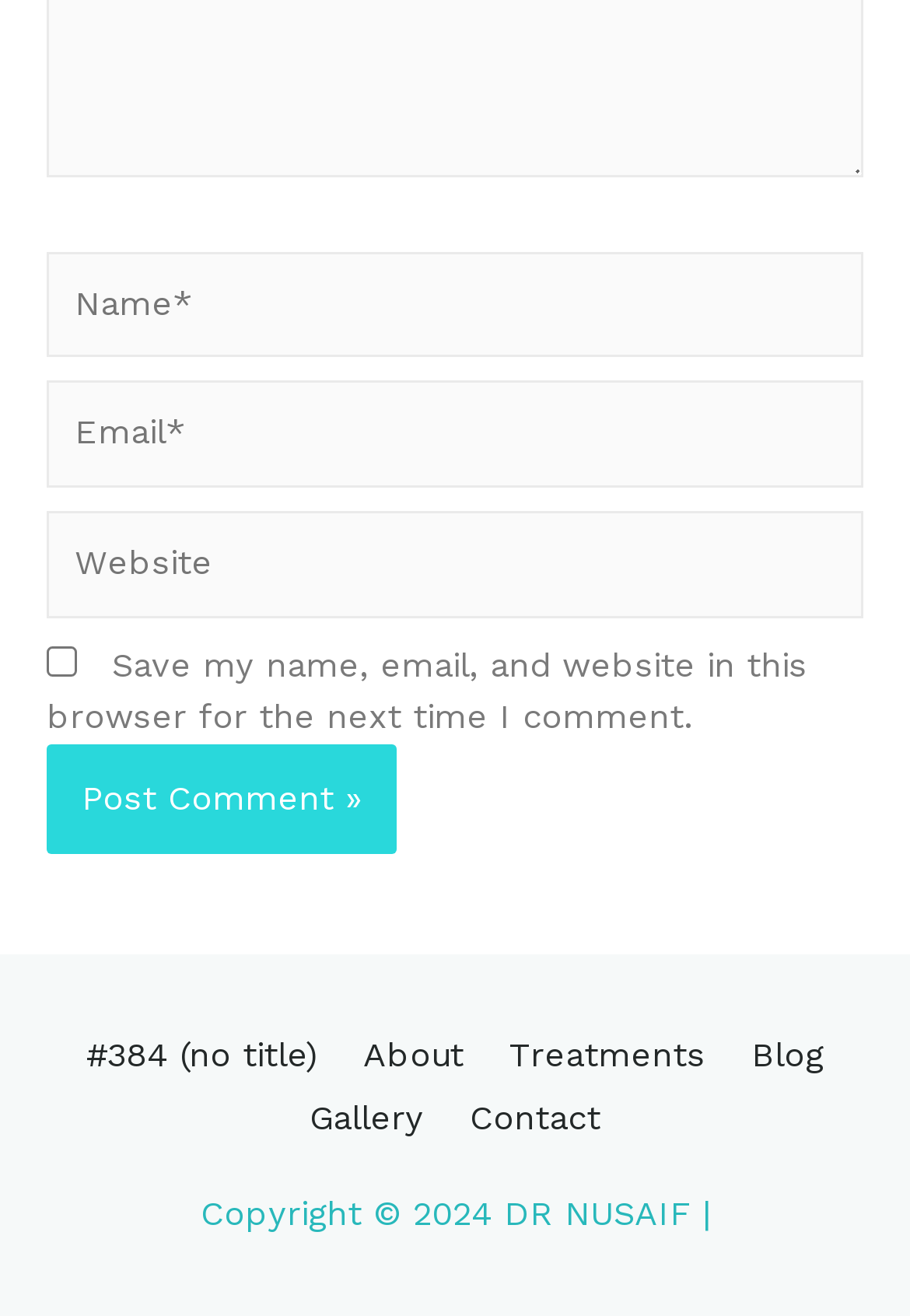Please give a one-word or short phrase response to the following question: 
How many links are in the footer section?

6